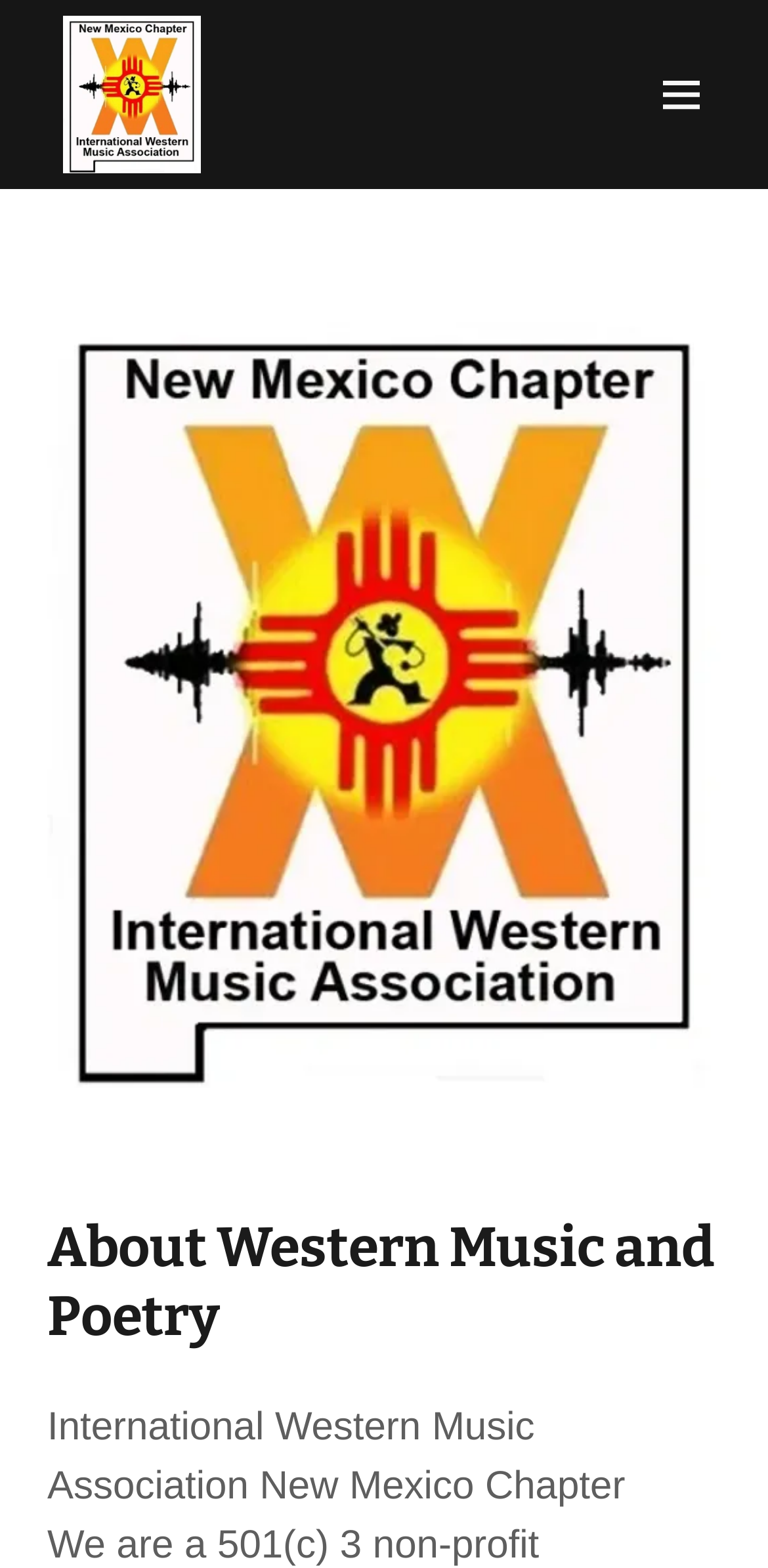Answer the question in one word or a short phrase:
How many images are on this webpage?

2